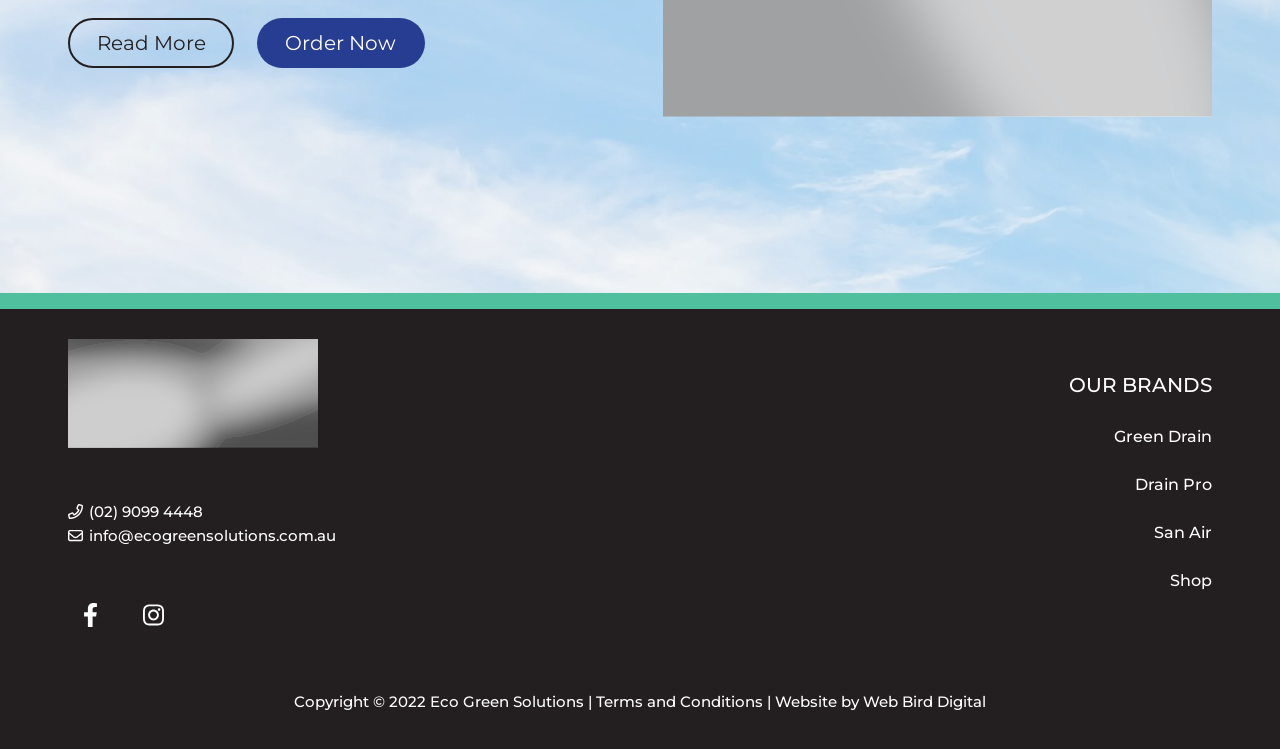Using the element description San Air, predict the bounding box coordinates for the UI element. Provide the coordinates in (top-left x, top-left y, bottom-right x, bottom-right y) format with values ranging from 0 to 1.

[0.901, 0.698, 0.947, 0.723]